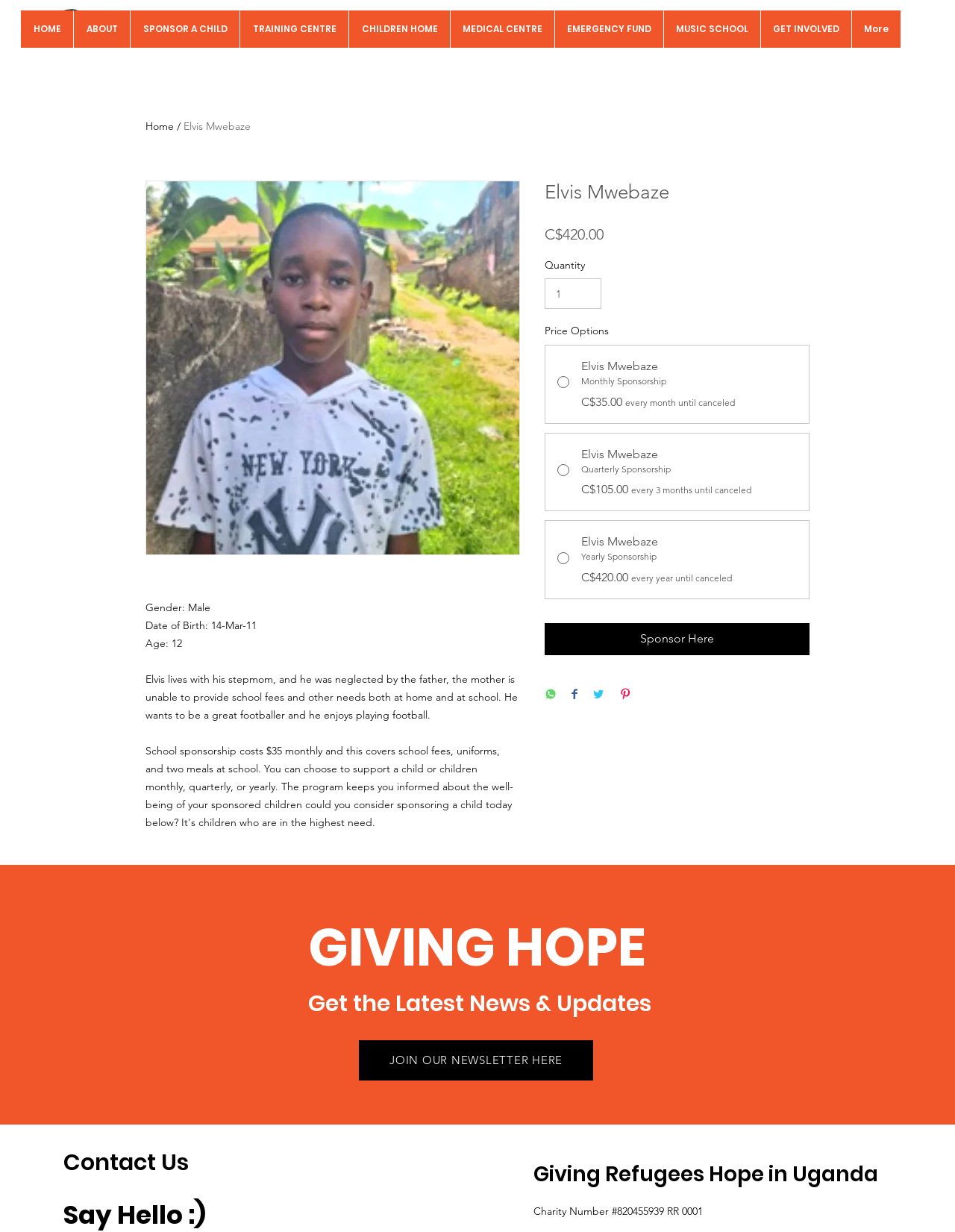Determine the bounding box coordinates for the element that should be clicked to follow this instruction: "Change the quantity". The coordinates should be given as four float numbers between 0 and 1, in the format [left, top, right, bottom].

[0.57, 0.226, 0.63, 0.251]